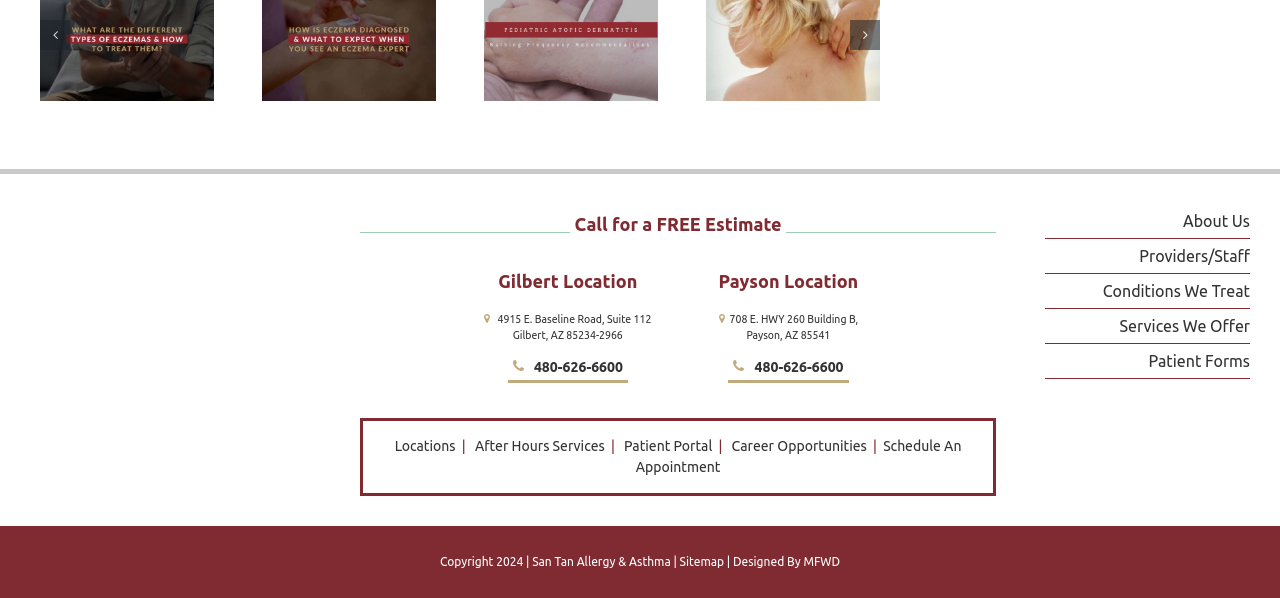What is the copyright year of the clinic's website?
Based on the visual content, answer with a single word or a brief phrase.

2024